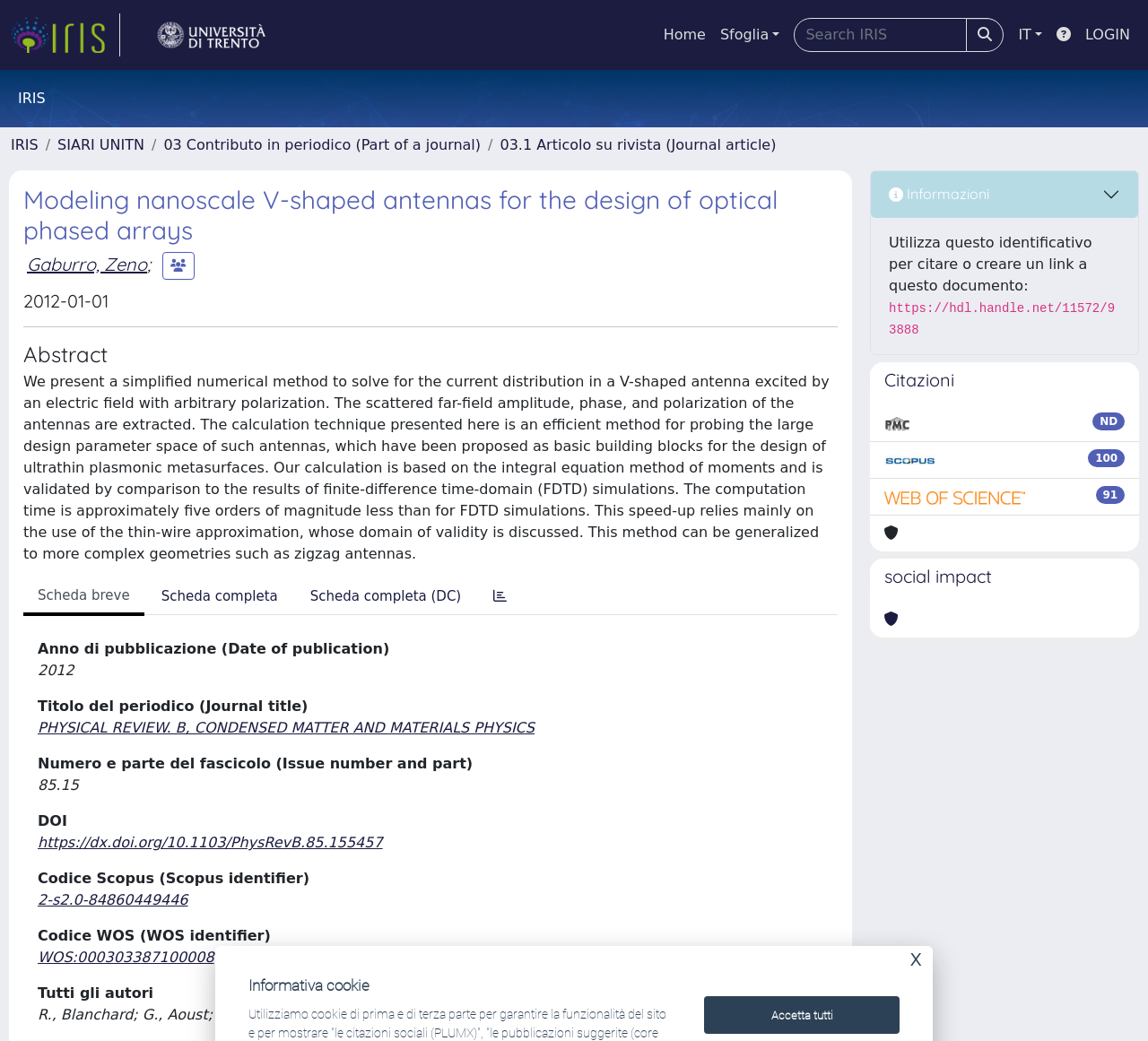Based on the element description parent_node: Home aria-label="link homepage", identify the bounding box of the UI element in the given webpage screenshot. The coordinates should be in the format (top-left x, top-left y, bottom-right x, bottom-right y) and must be between 0 and 1.

[0.009, 0.013, 0.104, 0.054]